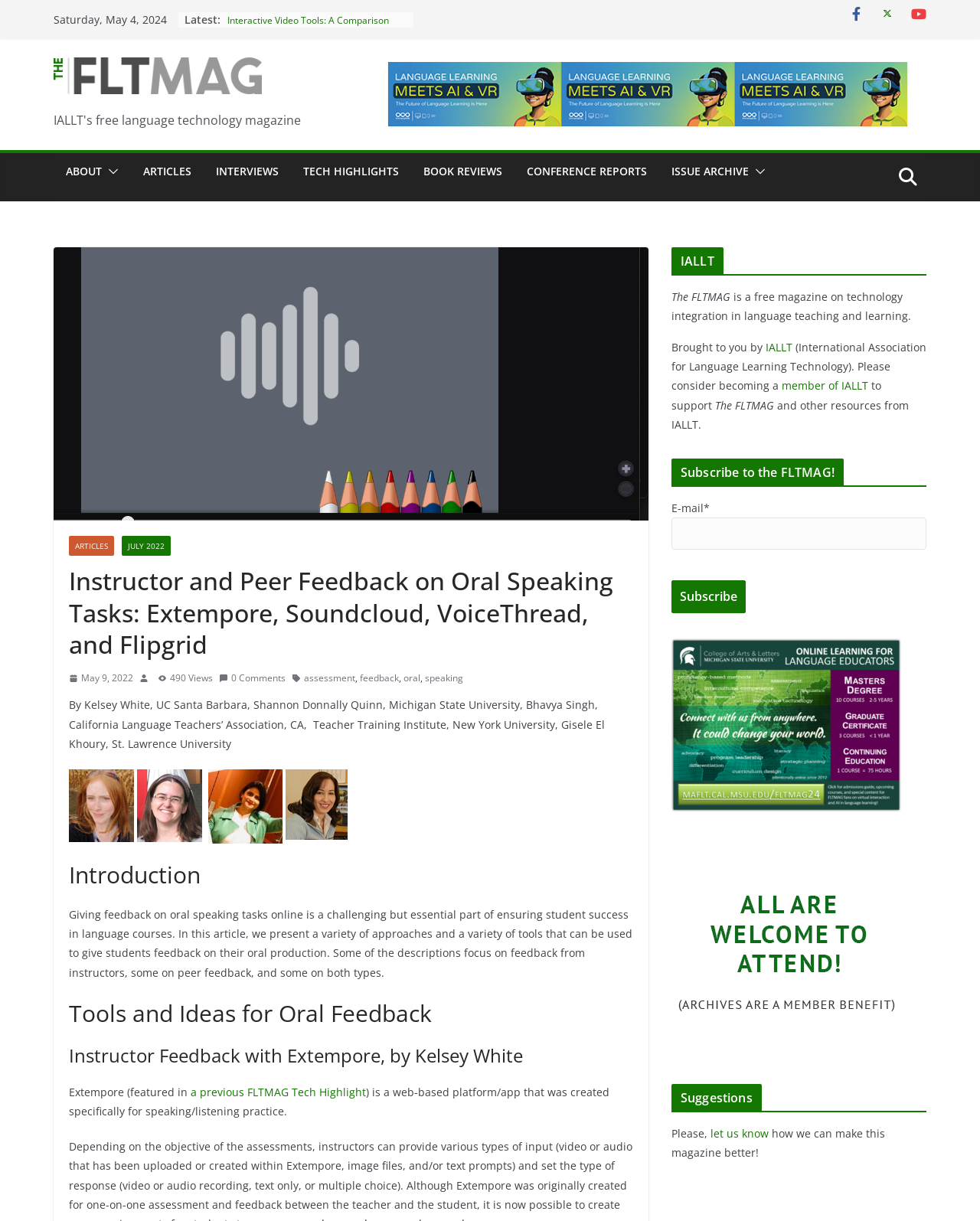Extract the bounding box coordinates for the UI element described as: "Interactive Video Tools: A Comparison".

[0.232, 0.2, 0.397, 0.21]